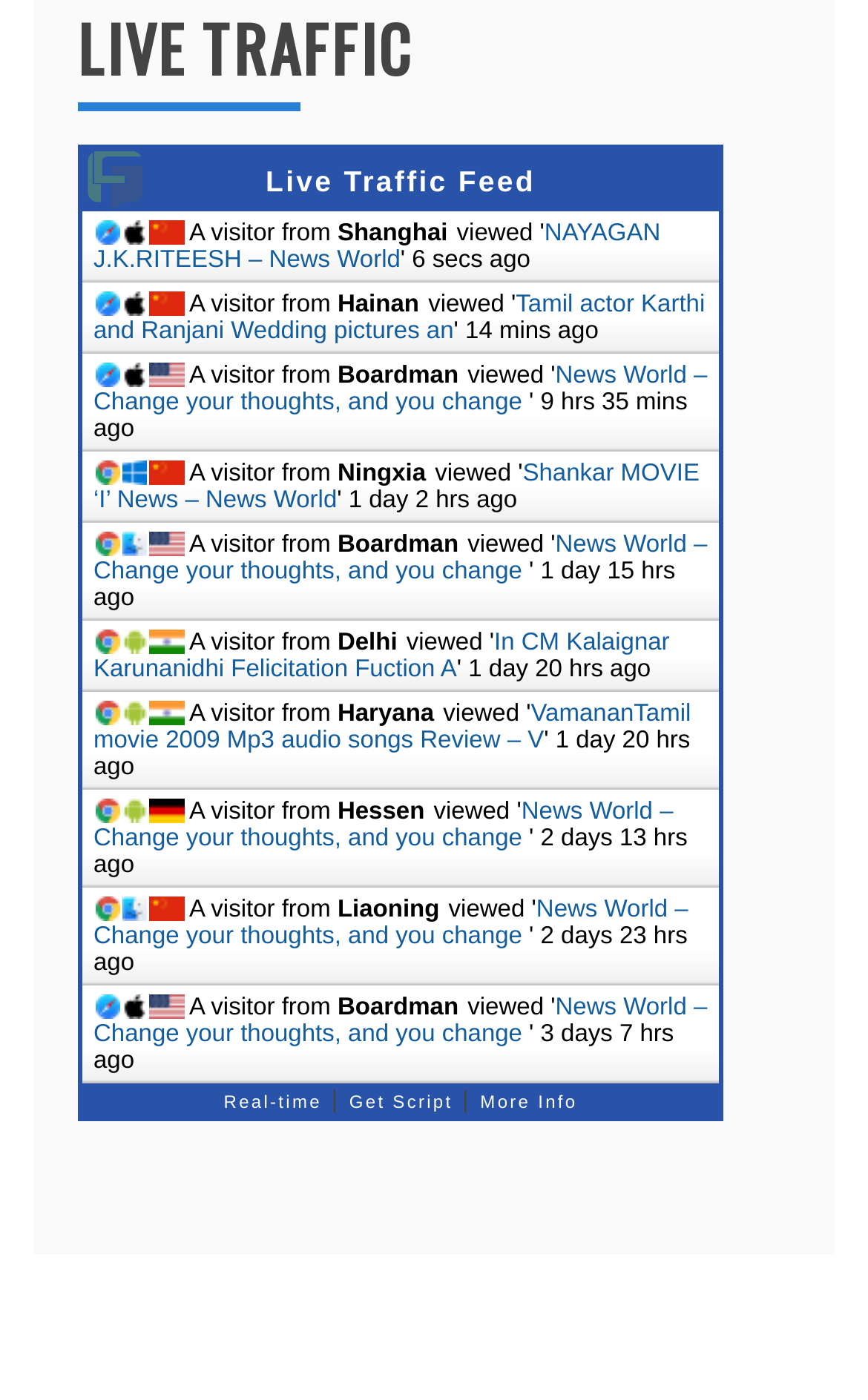Identify the bounding box coordinates of the section that should be clicked to achieve the task described: "Get the script".

[0.402, 0.77, 0.522, 0.794]